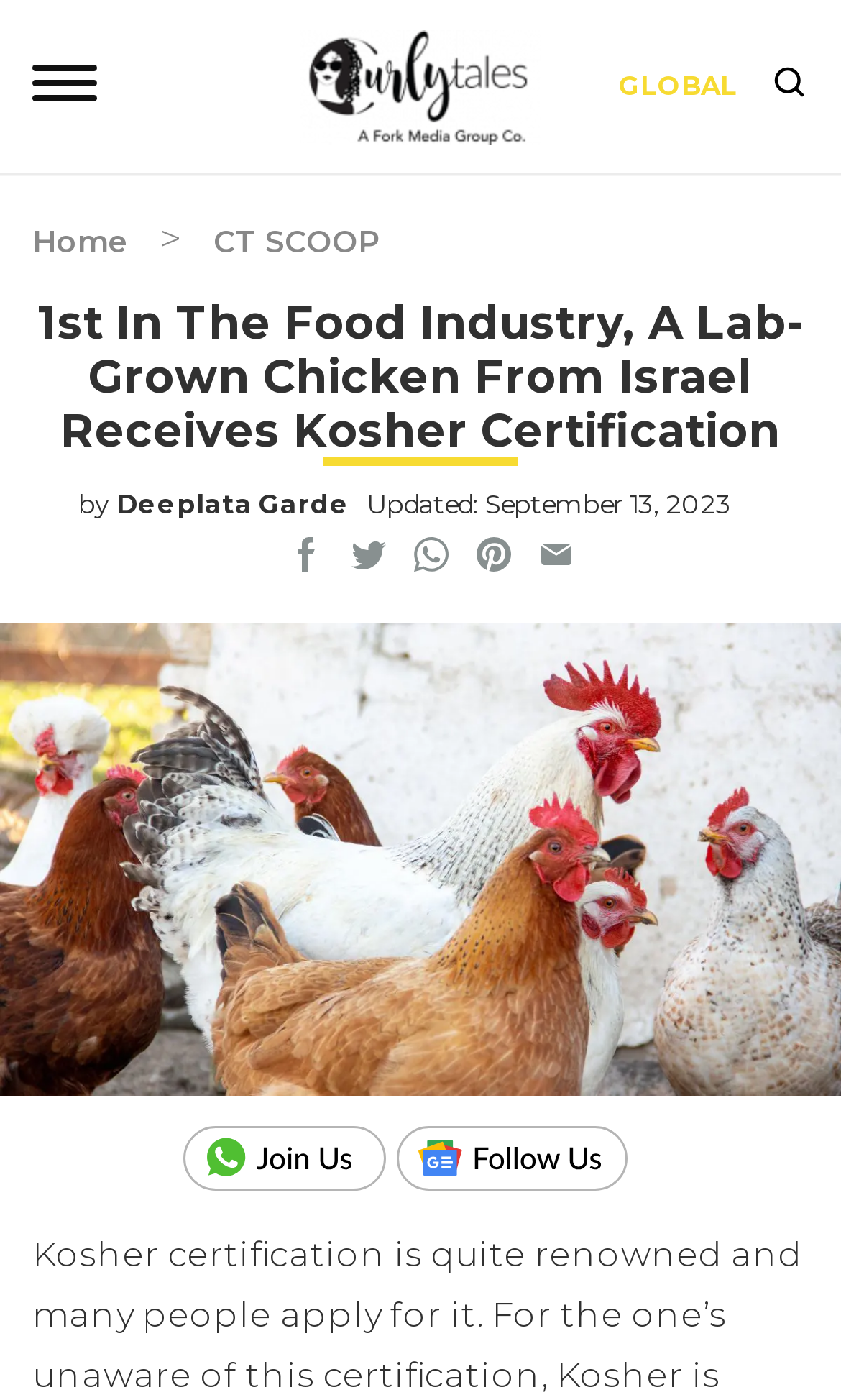What is the topic of the main article?
Based on the image, give a concise answer in the form of a single word or short phrase.

Lab-grown chicken